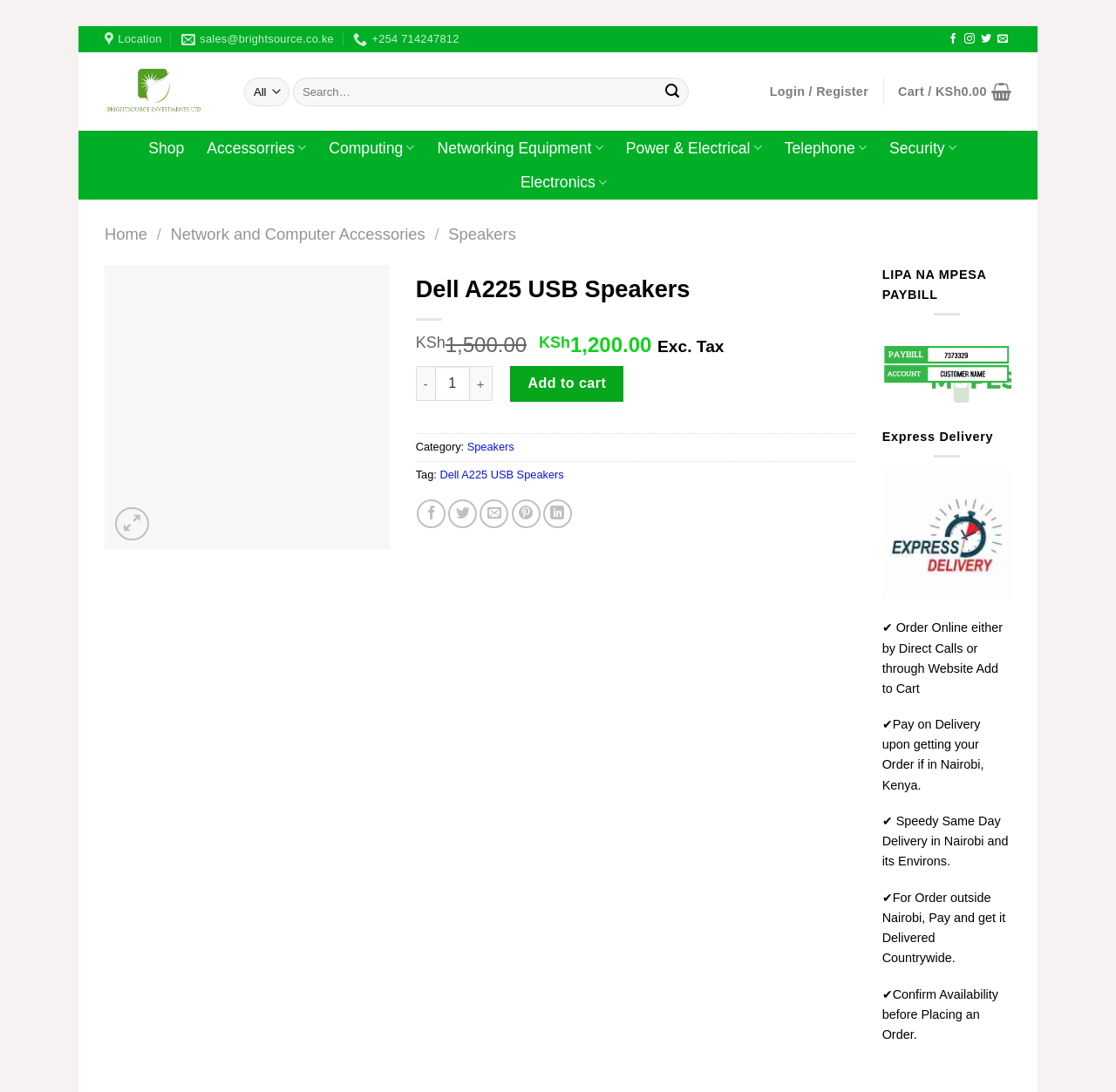Find the bounding box coordinates of the element I should click to carry out the following instruction: "Share on Facebook".

[0.374, 0.457, 0.399, 0.484]